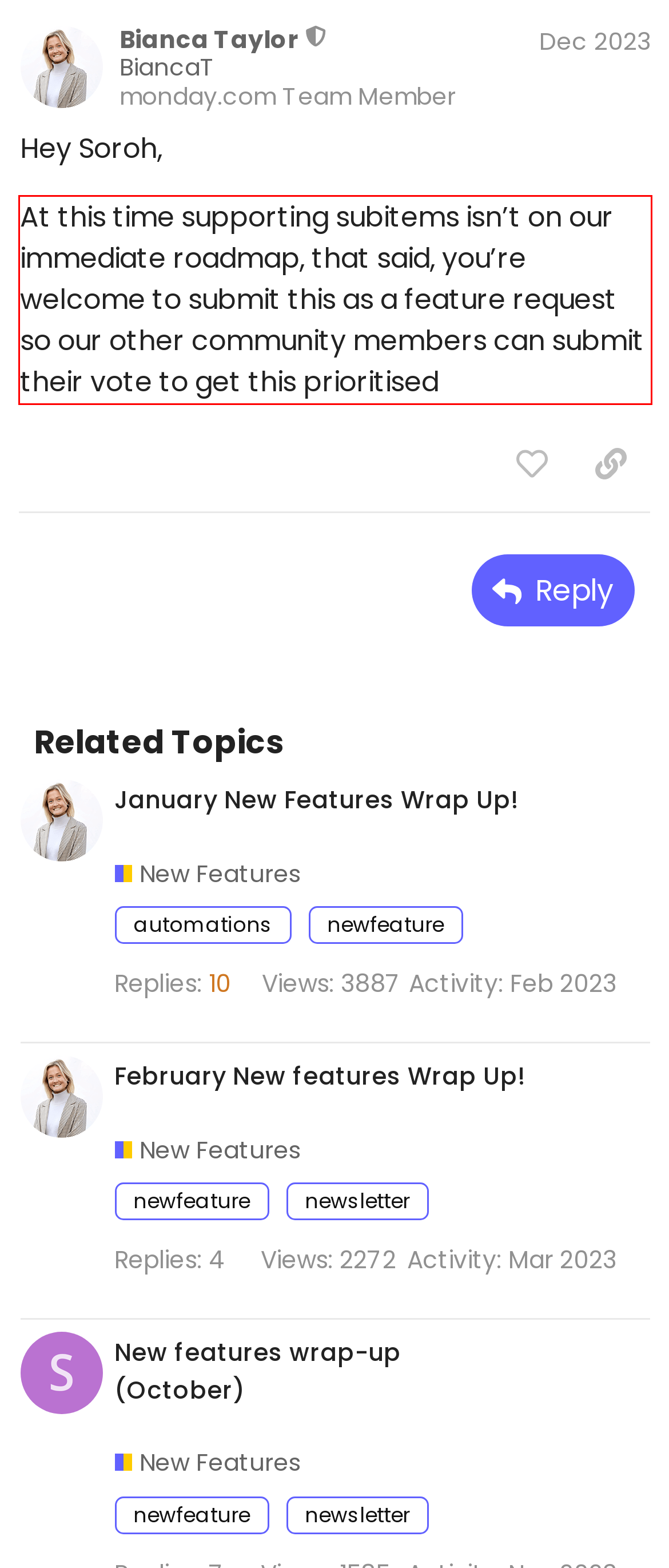Examine the webpage screenshot, find the red bounding box, and extract the text content within this marked area.

At this time supporting subitems isn’t on our immediate roadmap, that said, you’re welcome to submit this as a feature request so our other community members can submit their vote to get this prioritised